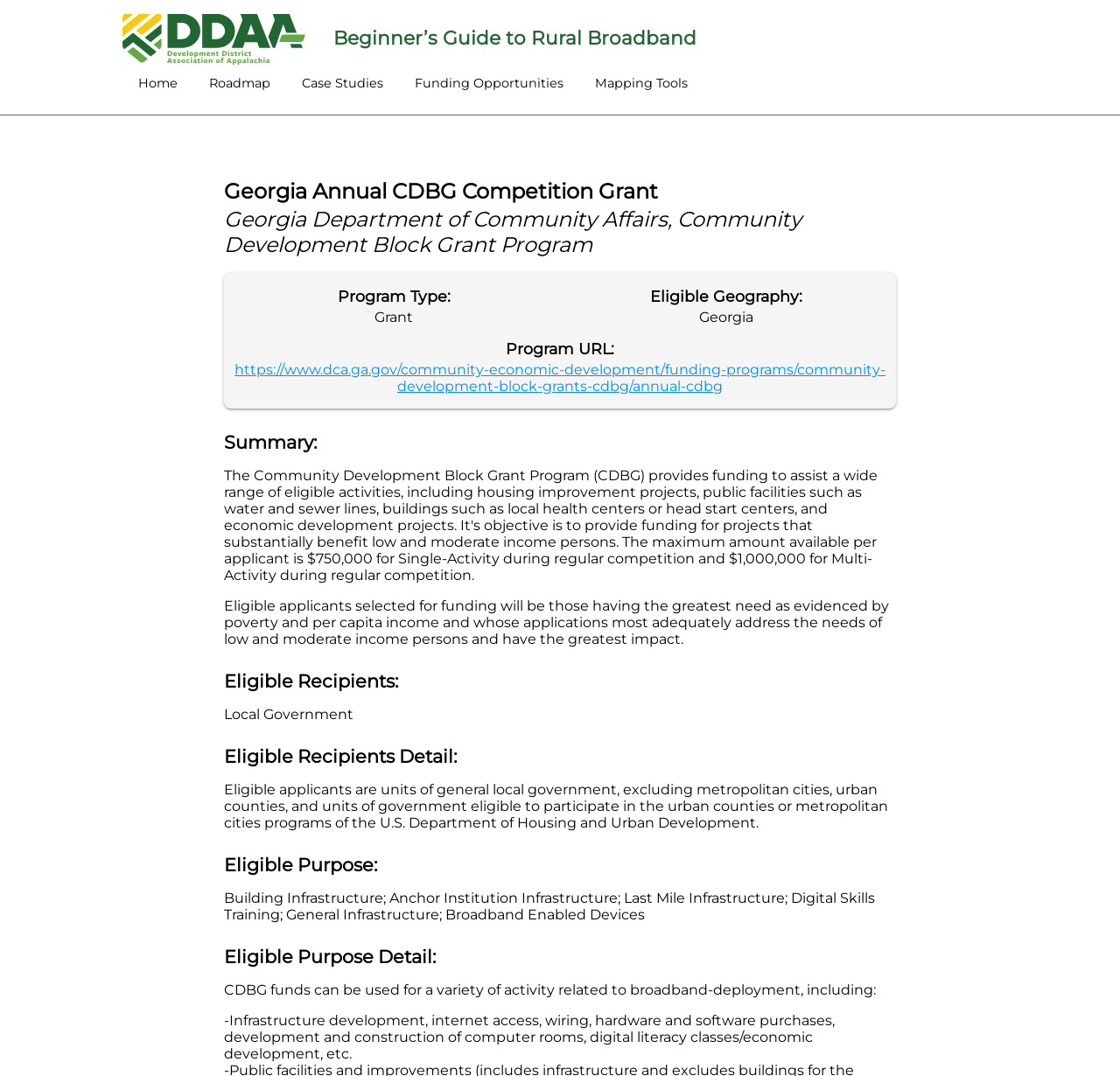Who are the eligible applicants for the grant?
Look at the image and answer the question using a single word or phrase.

Local Government